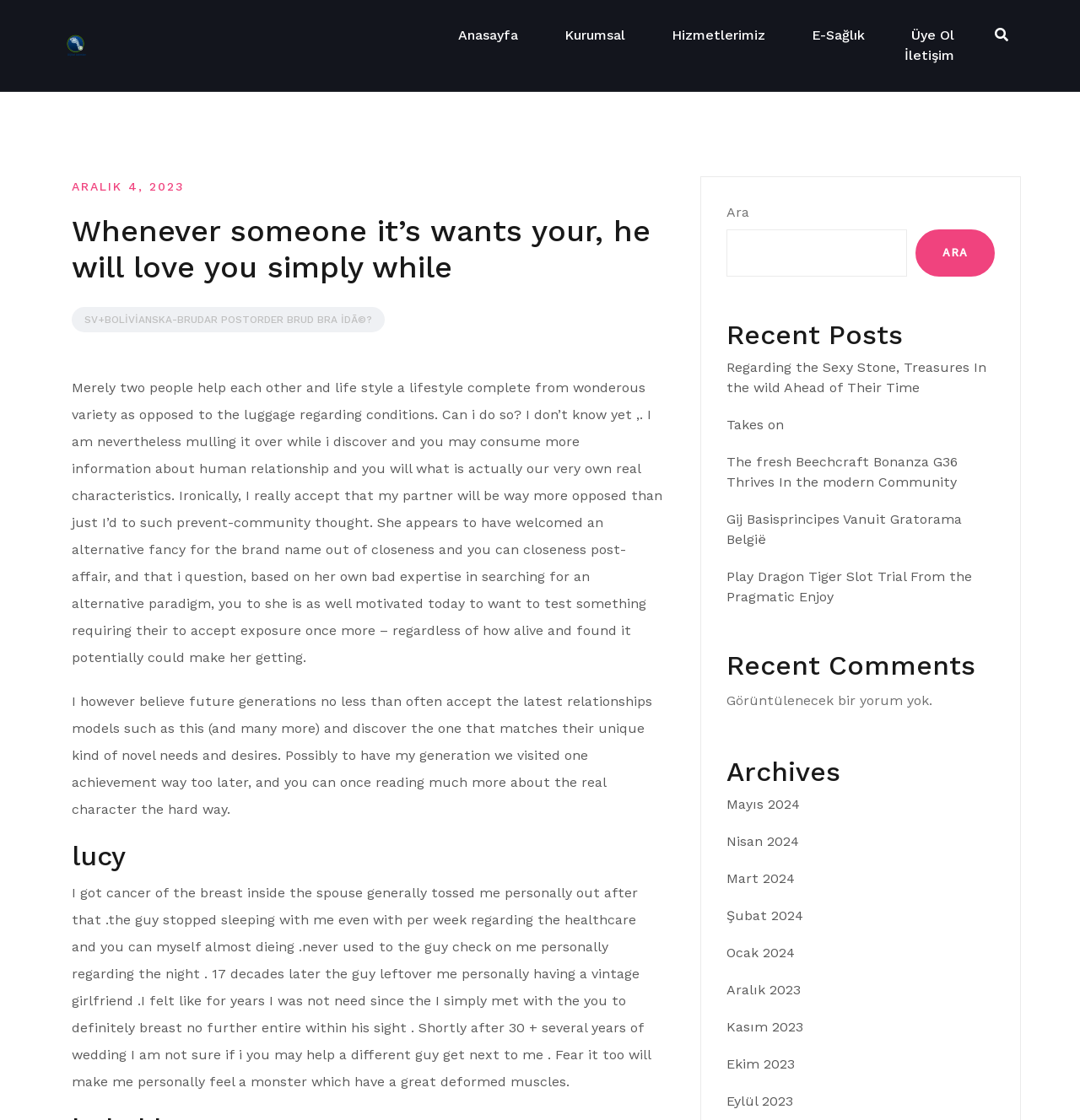Based on the description "Mary Oliver", find the bounding box of the specified UI element.

None